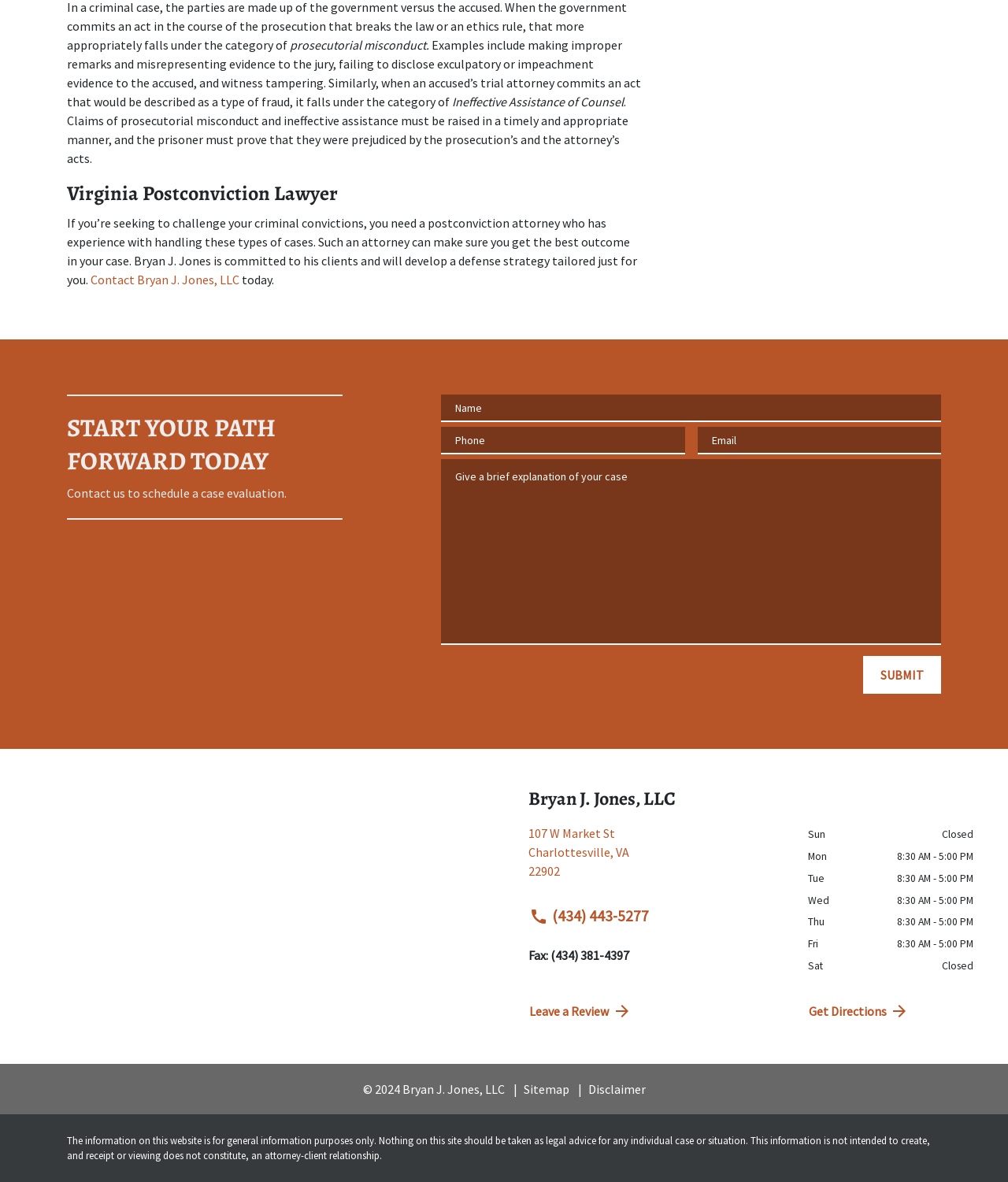Locate the bounding box coordinates of the element you need to click to accomplish the task described by this instruction: "Contact Bryan J. Jones, LLC".

[0.09, 0.23, 0.238, 0.243]